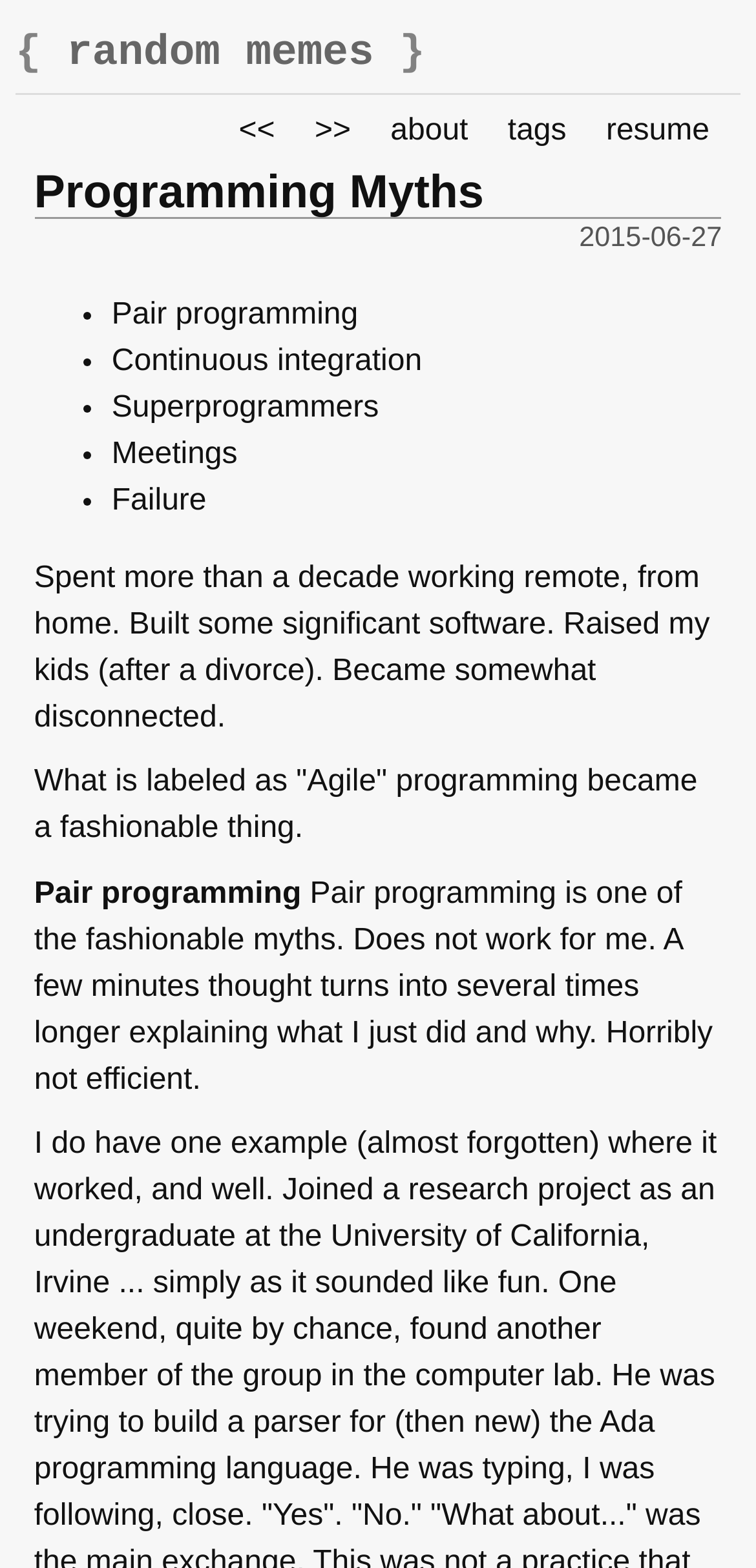Identify the bounding box of the HTML element described here: ">>". Provide the coordinates as four float numbers between 0 and 1: [left, top, right, bottom].

[0.416, 0.073, 0.464, 0.094]